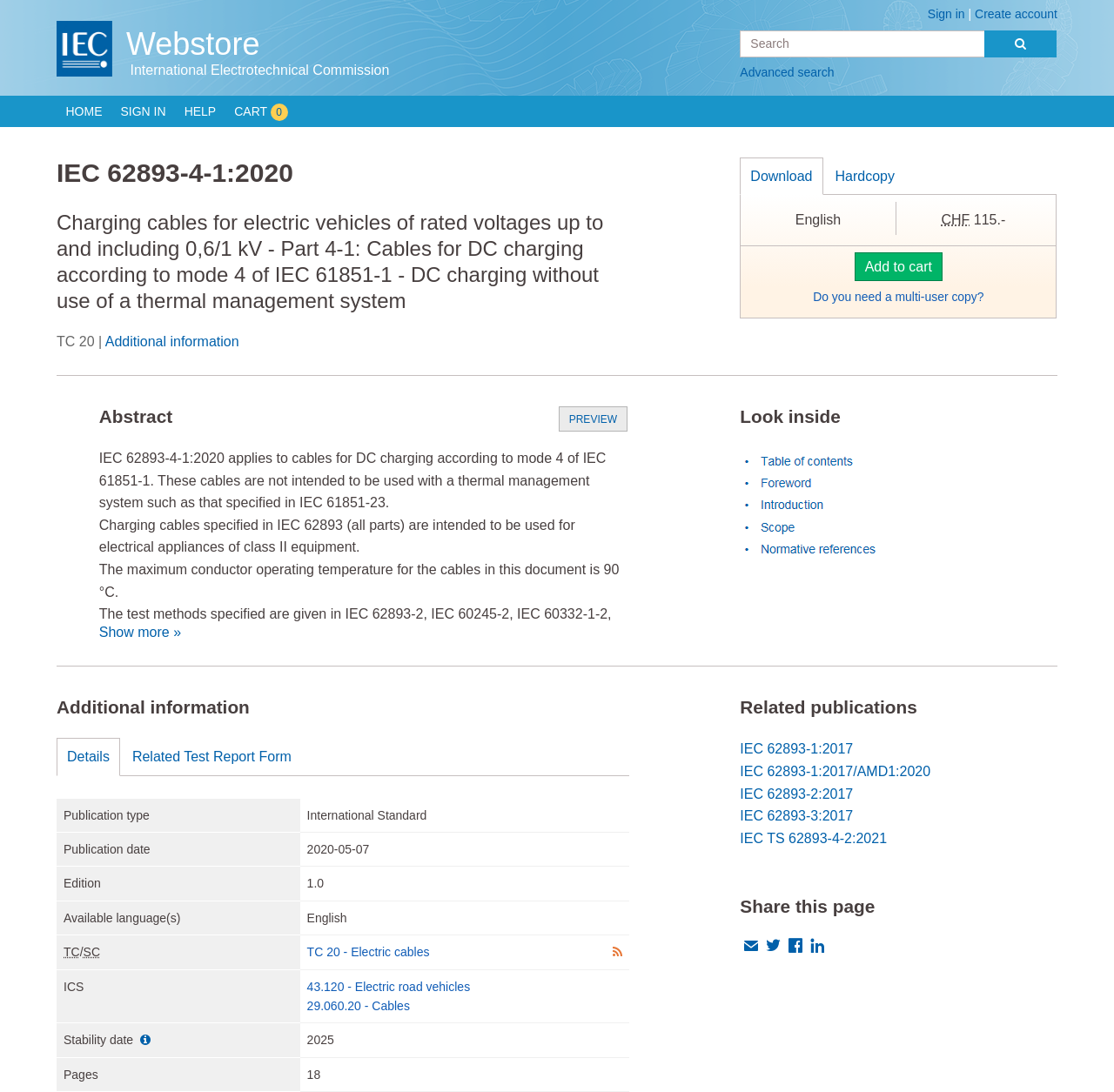How many pages does this document have?
Using the image, provide a concise answer in one word or a short phrase.

18